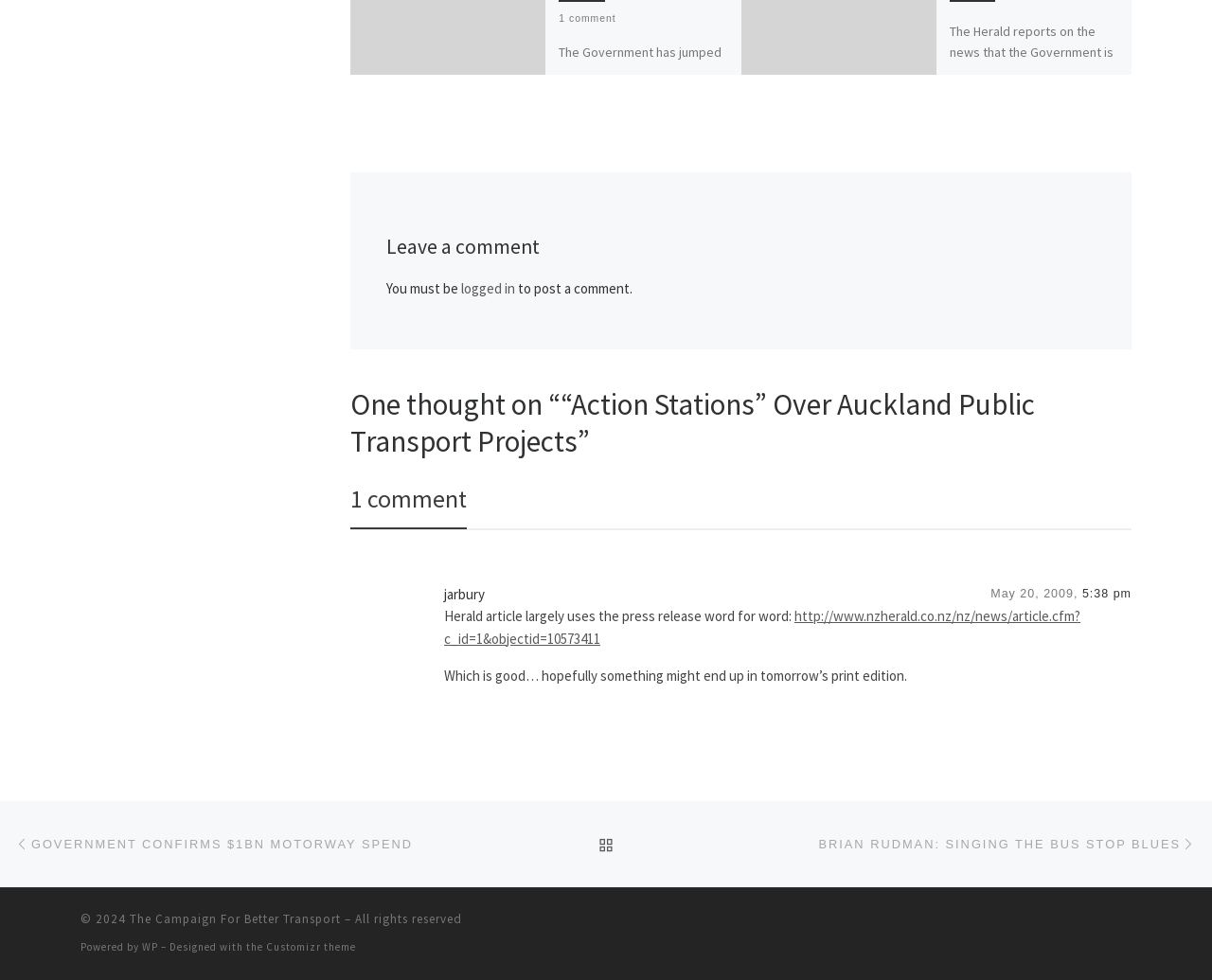Is there a comment section on this webpage?
Look at the screenshot and respond with one word or a short phrase.

Yes